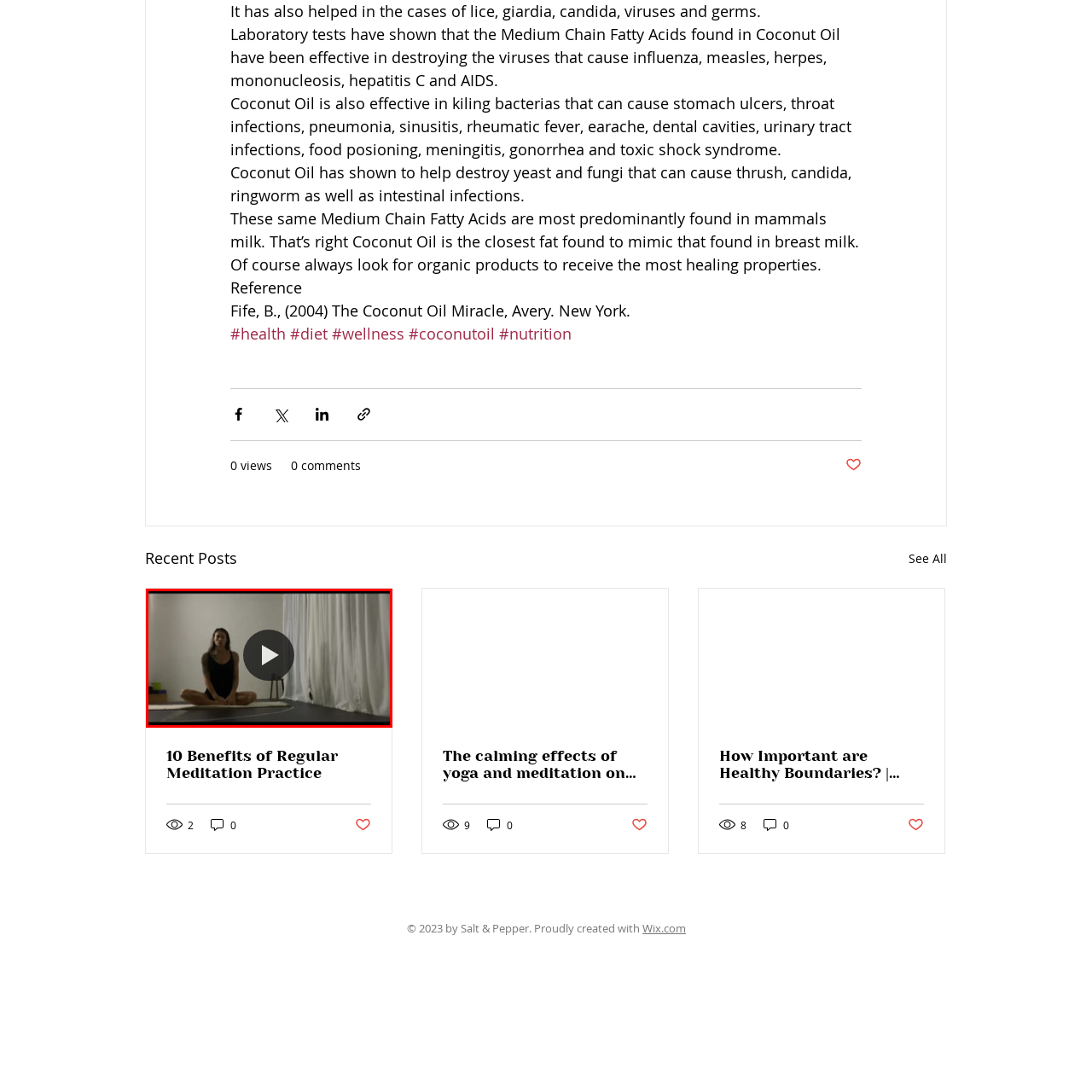Carefully describe the image located within the red boundary.

In this intimate and calming scene, a young woman is positioned in a yoga practice space, seated on a mat in a meditative pose with her legs crossed in front of her. She exudes tranquility and focus as she prepares for her session, surrounded by a softly lit environment with flowing white curtains that create a serene backdrop. The setting hints at a focus on mindfulness and relaxation, perfectly complementing the theme of the unseen video content, which likely explores the benefits of yoga and meditation. This peaceful atmosphere encourages viewers to immerse themselves in a practice aimed at enhancing mental health and well-being.